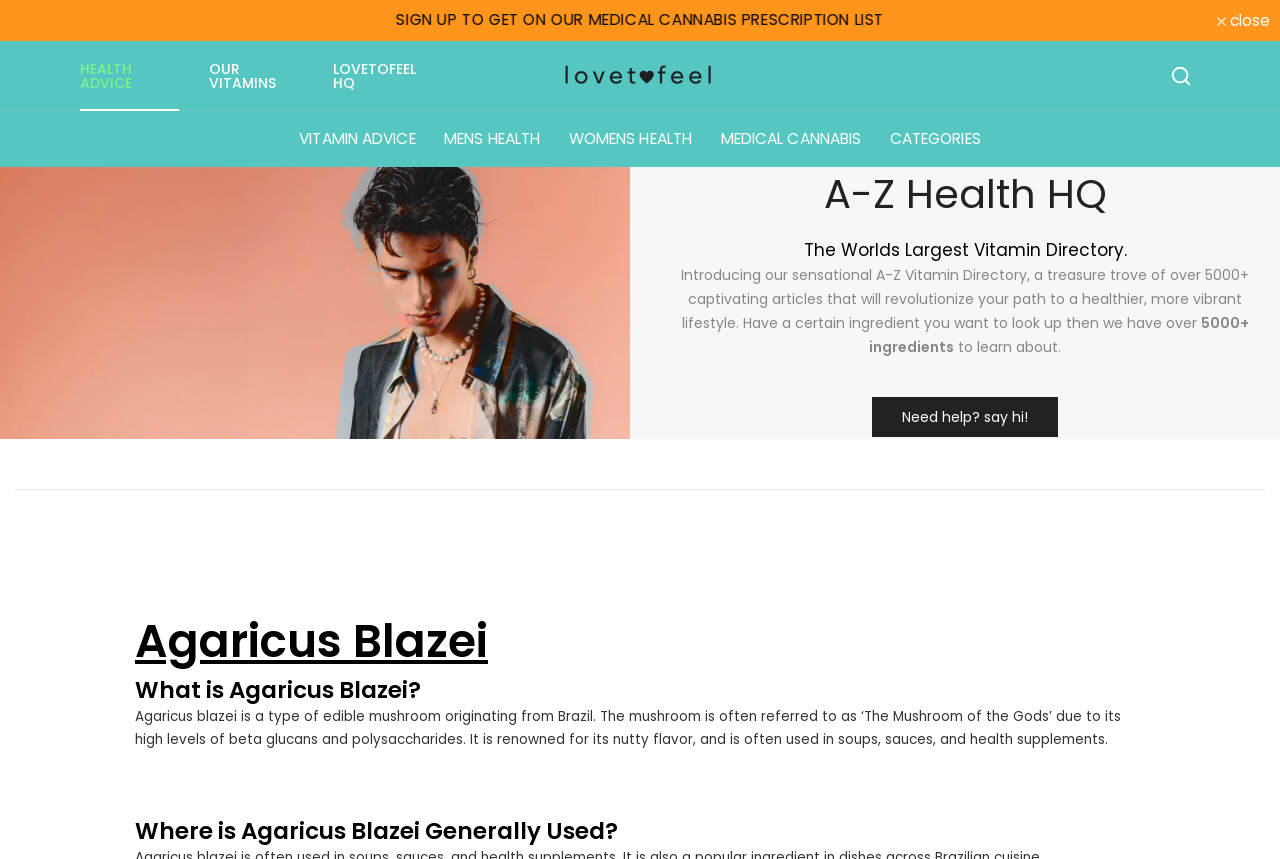Find the bounding box coordinates of the clickable region needed to perform the following instruction: "Go to health advice". The coordinates should be provided as four float numbers between 0 and 1, i.e., [left, top, right, bottom].

[0.051, 0.048, 0.152, 0.129]